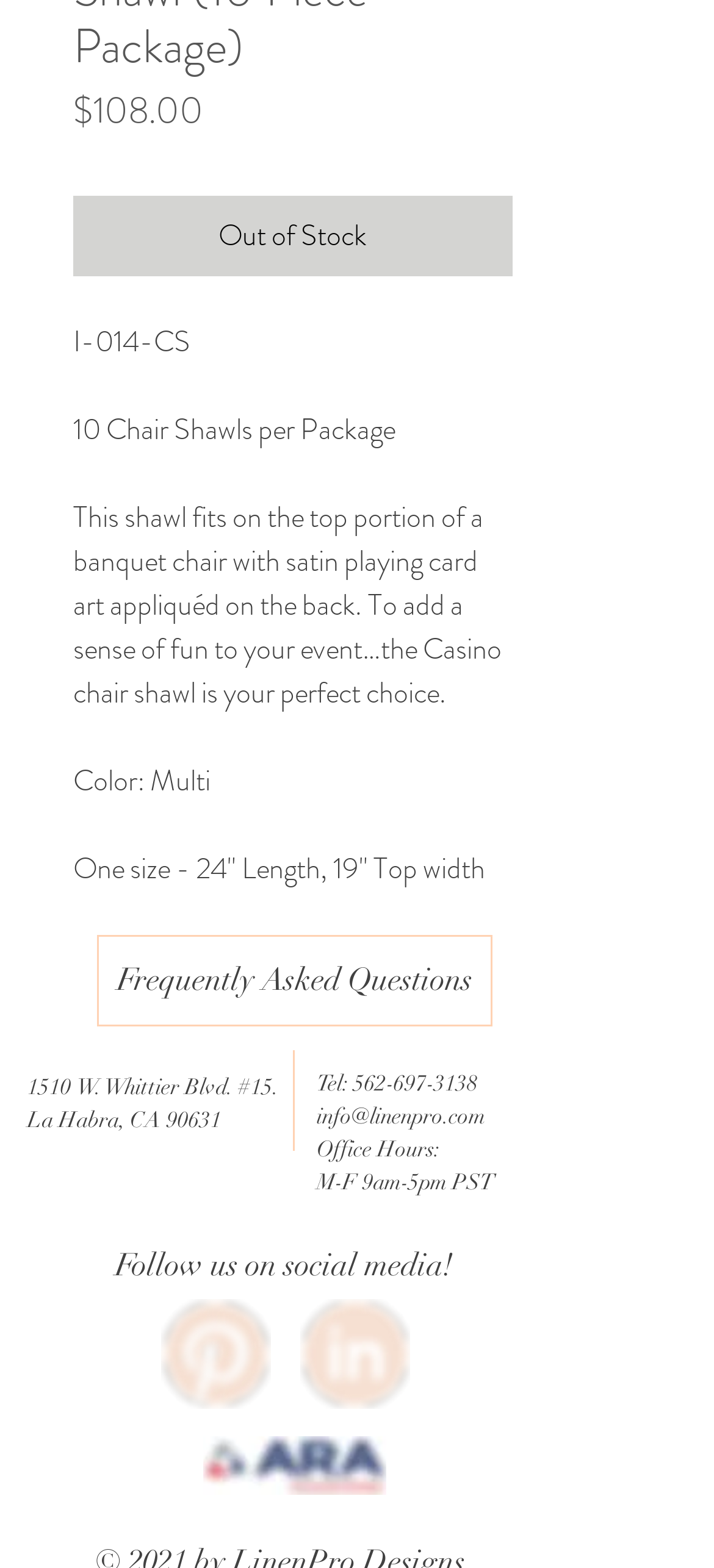Reply to the question with a single word or phrase:
What is the product color?

Multi